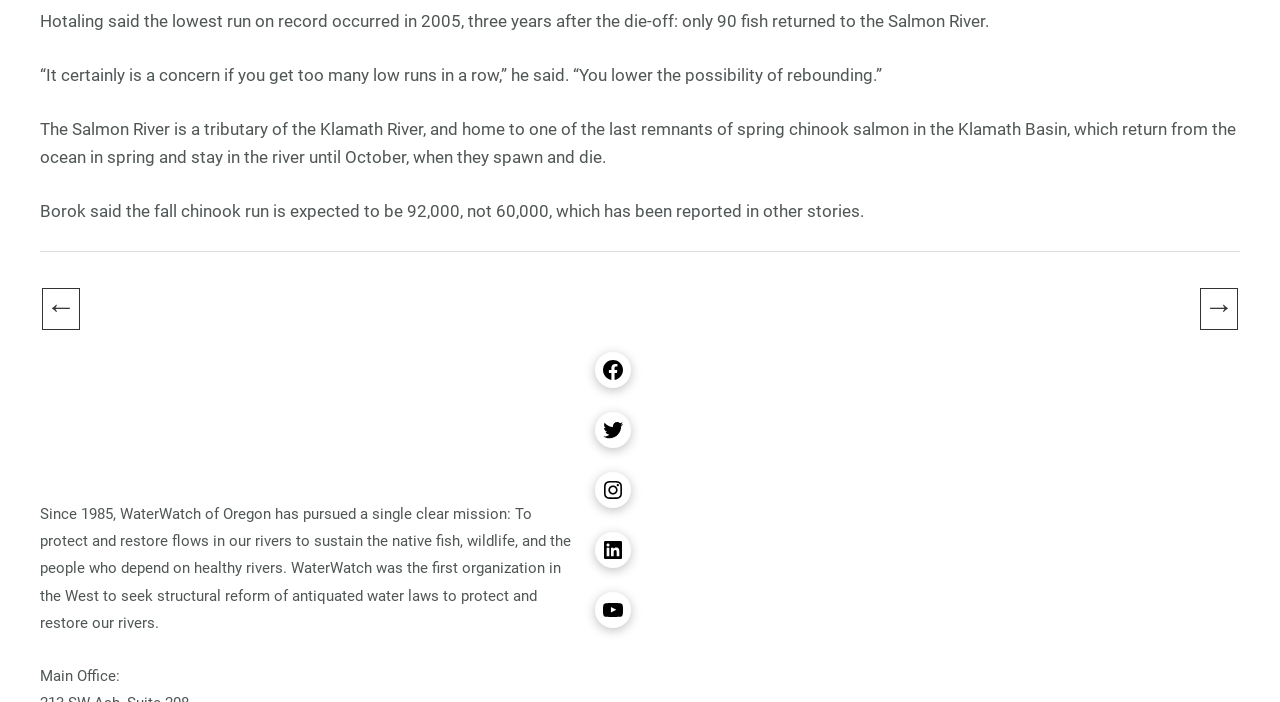Use a single word or phrase to answer this question: 
What is the lowest run on record for the Salmon River?

90 fish